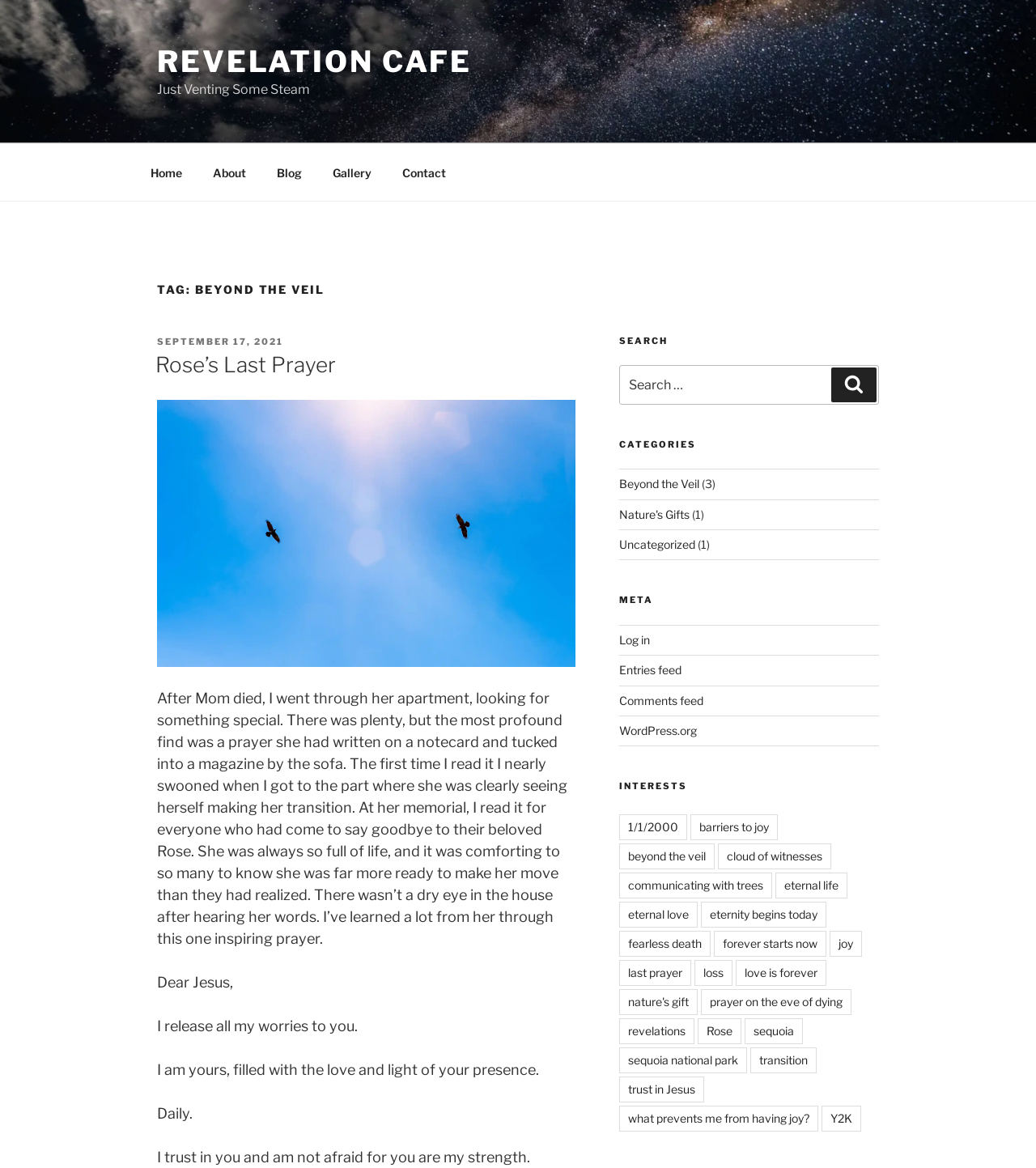From the element description: "September 17, 2021September 17, 2021", extract the bounding box coordinates of the UI element. The coordinates should be expressed as four float numbers between 0 and 1, in the order [left, top, right, bottom].

[0.152, 0.288, 0.273, 0.297]